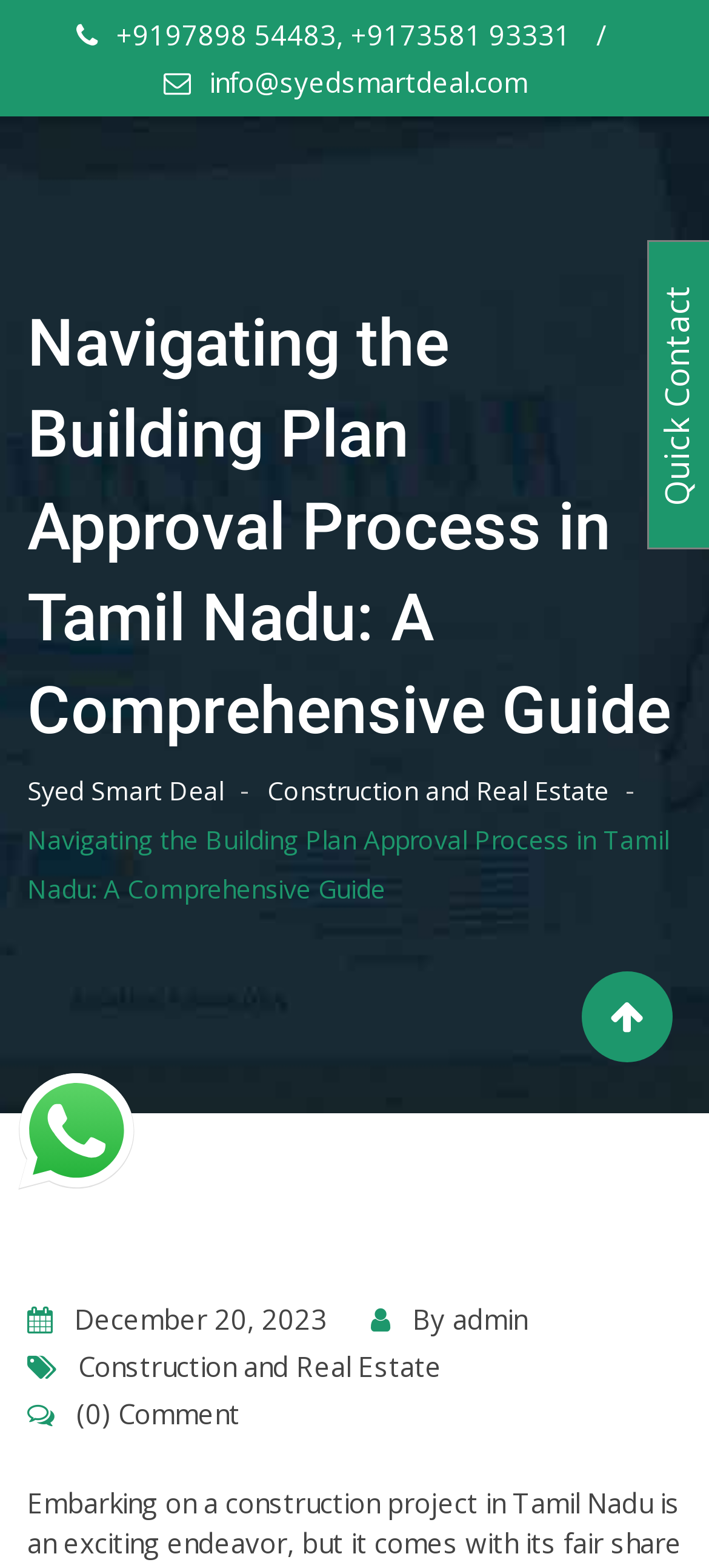Determine the bounding box coordinates for the UI element with the following description: "admin". The coordinates should be four float numbers between 0 and 1, represented as [left, top, right, bottom].

[0.638, 0.829, 0.744, 0.853]